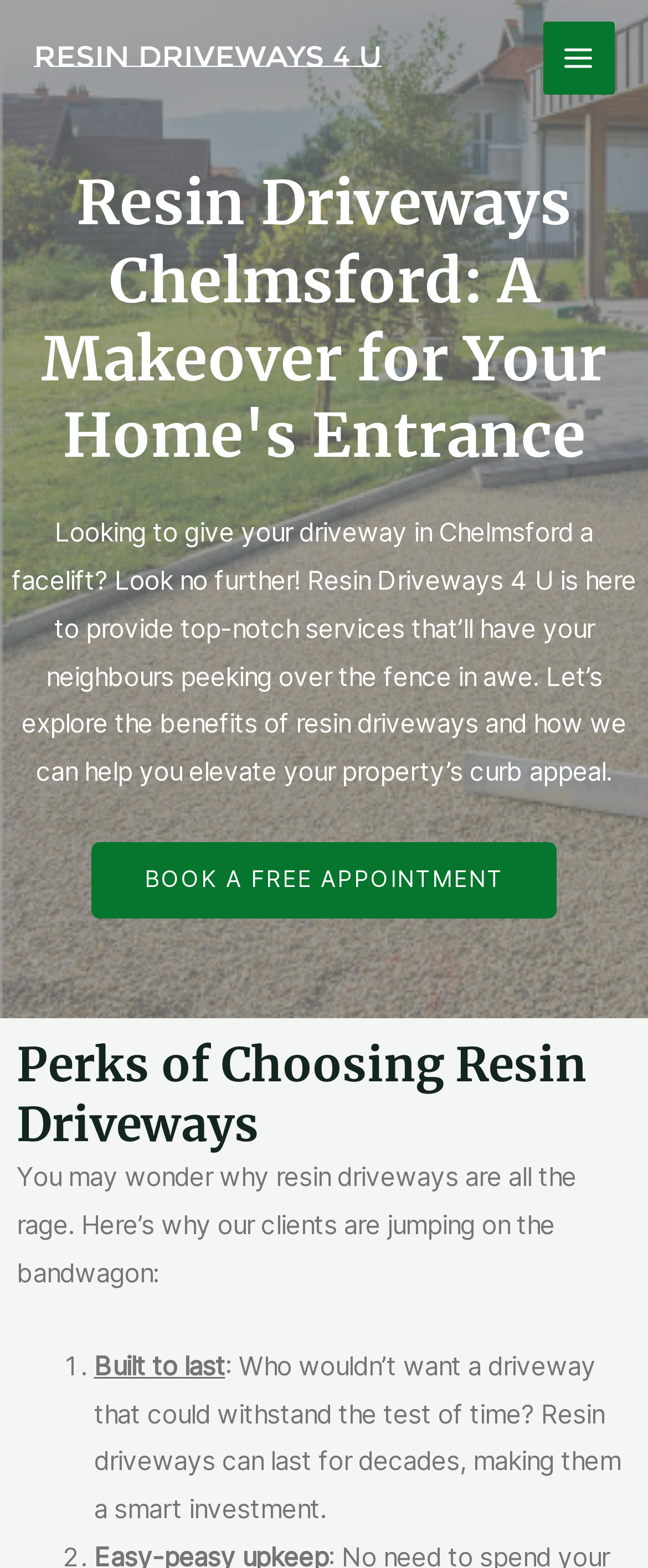What is the location where the resin driveway services are provided?
Using the image, provide a detailed and thorough answer to the question.

The webpage mentions Chelmsford as the location where the resin driveway services are provided, as stated in the heading element, 'Resin Driveways Chelmsford: A Makeover for Your Home’s Entrance'.